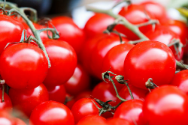Elaborate on all the key elements and details present in the image.

The image showcases a vibrant cluster of ripe tomatoes, characterized by their glossy red skin and lush greenery from the attached stems. This popular vegetable is known for its versatility in cooking, commonly used in salads, sauces, and various dishes. Juicy and bursting with flavor, these tomatoes evoke a sense of freshness and are a staple in gardens and kitchens alike. The image is connected to a section discussing related products, emphasizing the significance of tomatoes in culinary practices. The tomatoes were featured in a post dated April 20, 2017, which likely highlights their cultivation or culinary uses.